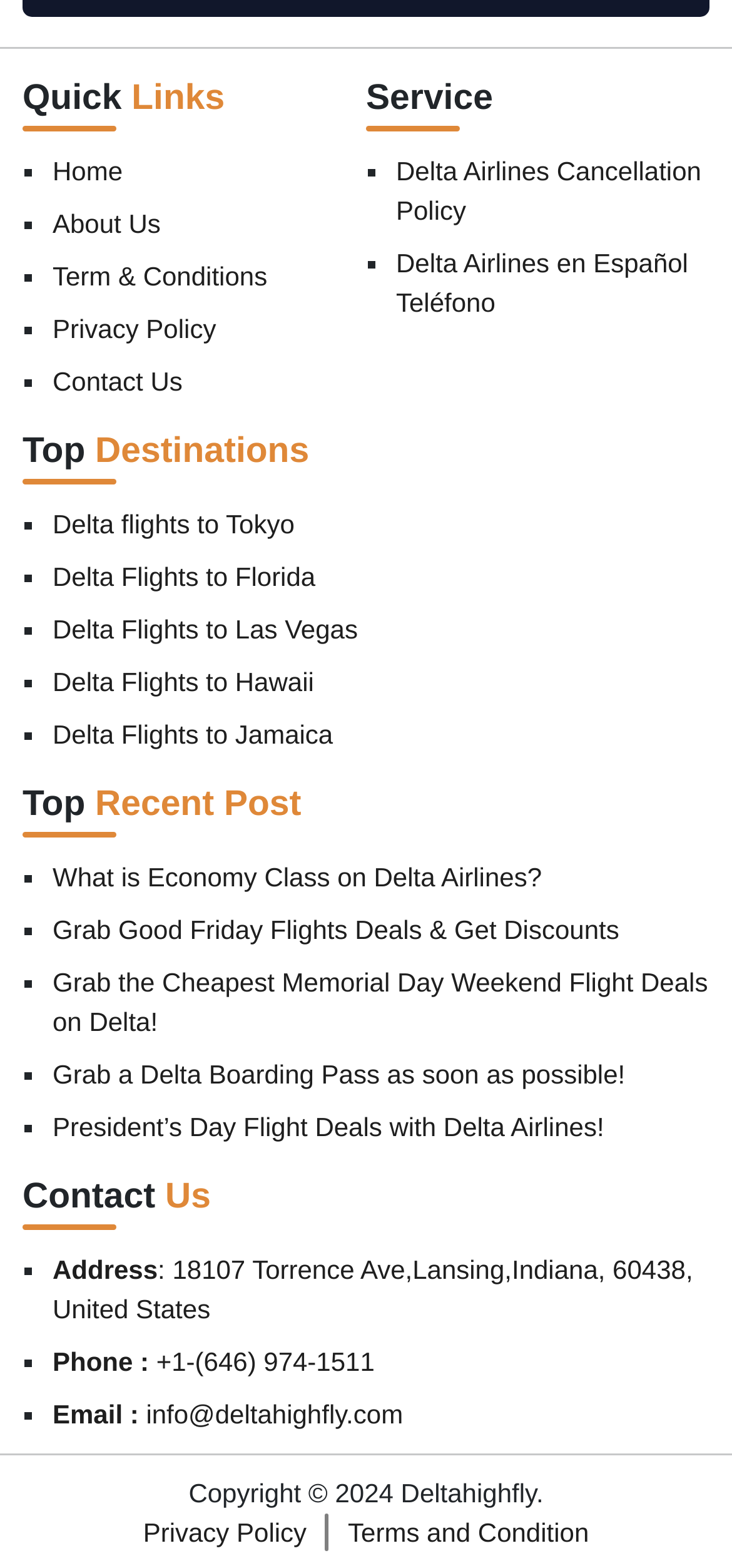What is the main topic of the webpage?
Based on the image, provide a one-word or brief-phrase response.

Delta Airlines